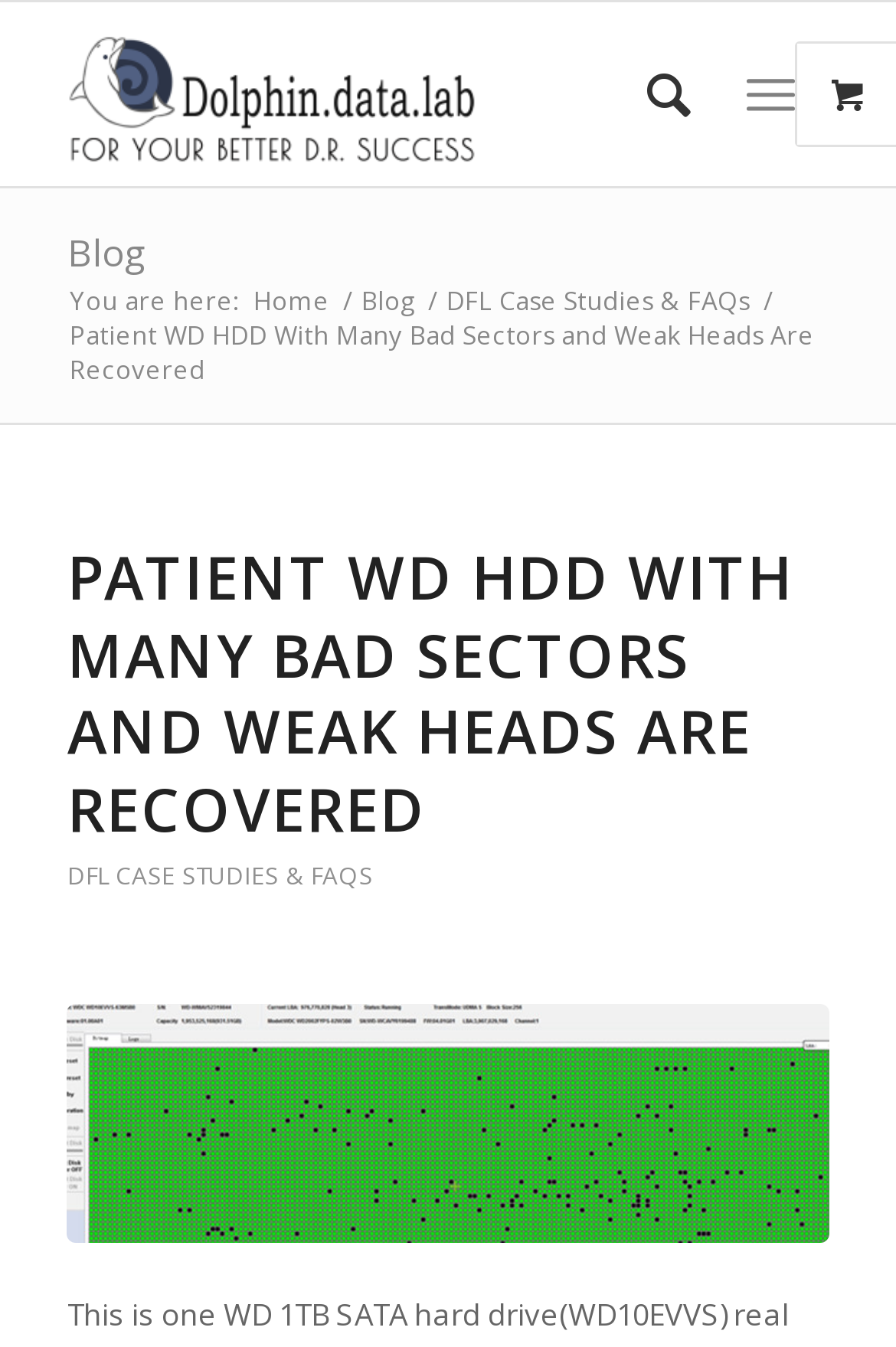Determine the coordinates of the bounding box for the clickable area needed to execute this instruction: "click the Dolphin Data Lab logo".

[0.075, 0.002, 0.531, 0.138]